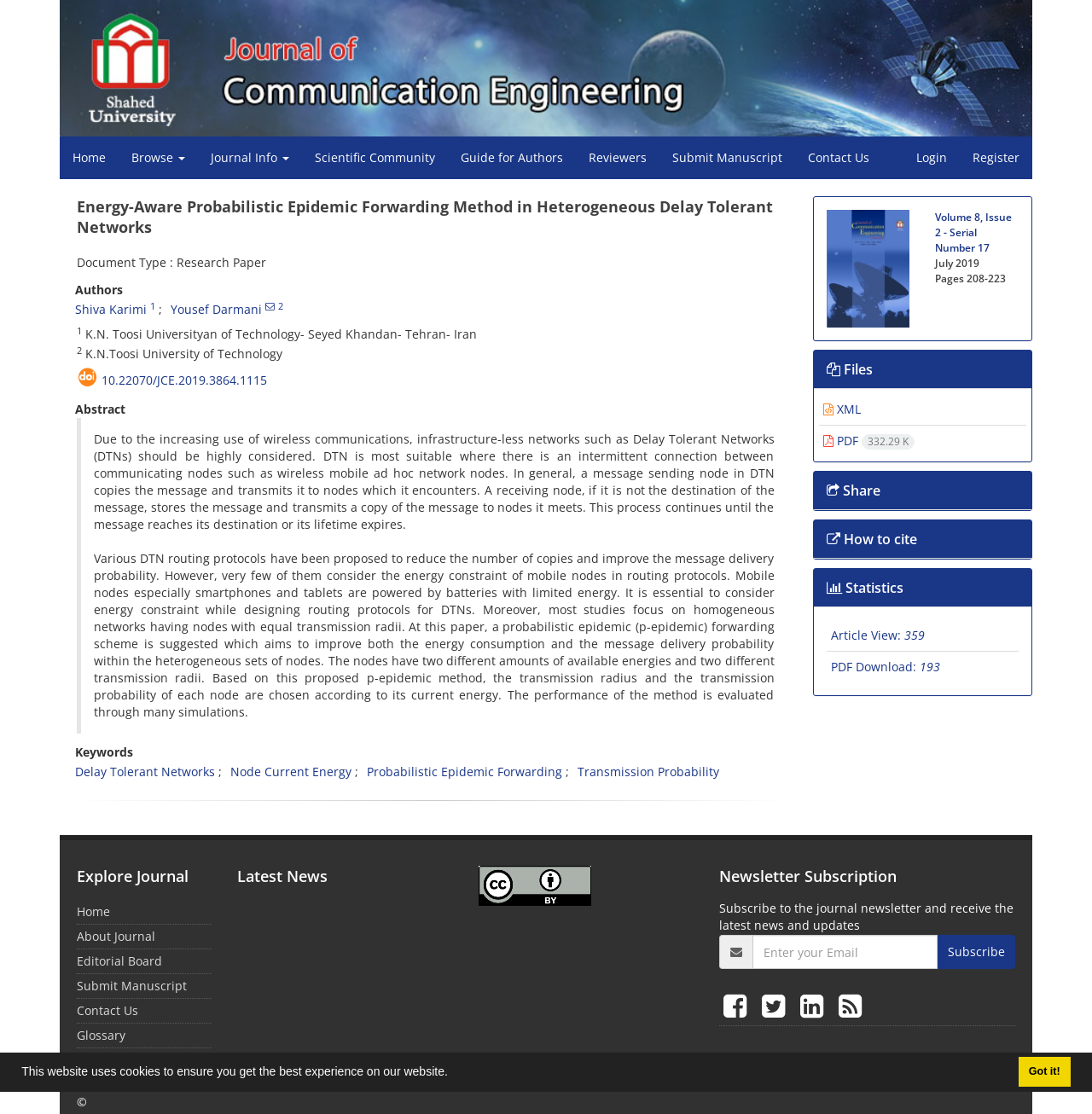Based on the element description "Sitemap", predict the bounding box coordinates of the UI element.

[0.07, 0.944, 0.113, 0.959]